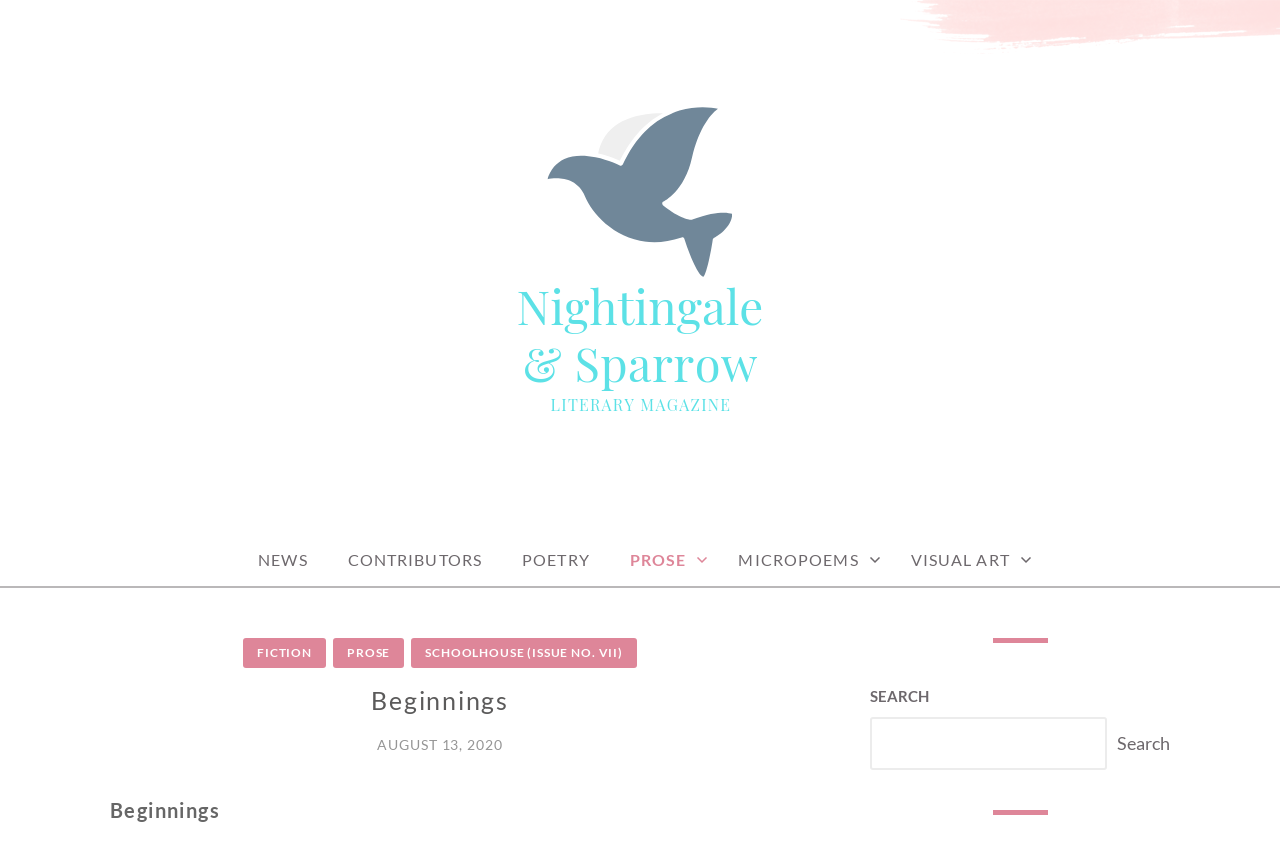Given the element description, predict the bounding box coordinates in the format (top-left x, top-left y, bottom-right x, bottom-right y). Make sure all values are between 0 and 1. Here is the element description: August 13, 2020

[0.294, 0.867, 0.393, 0.887]